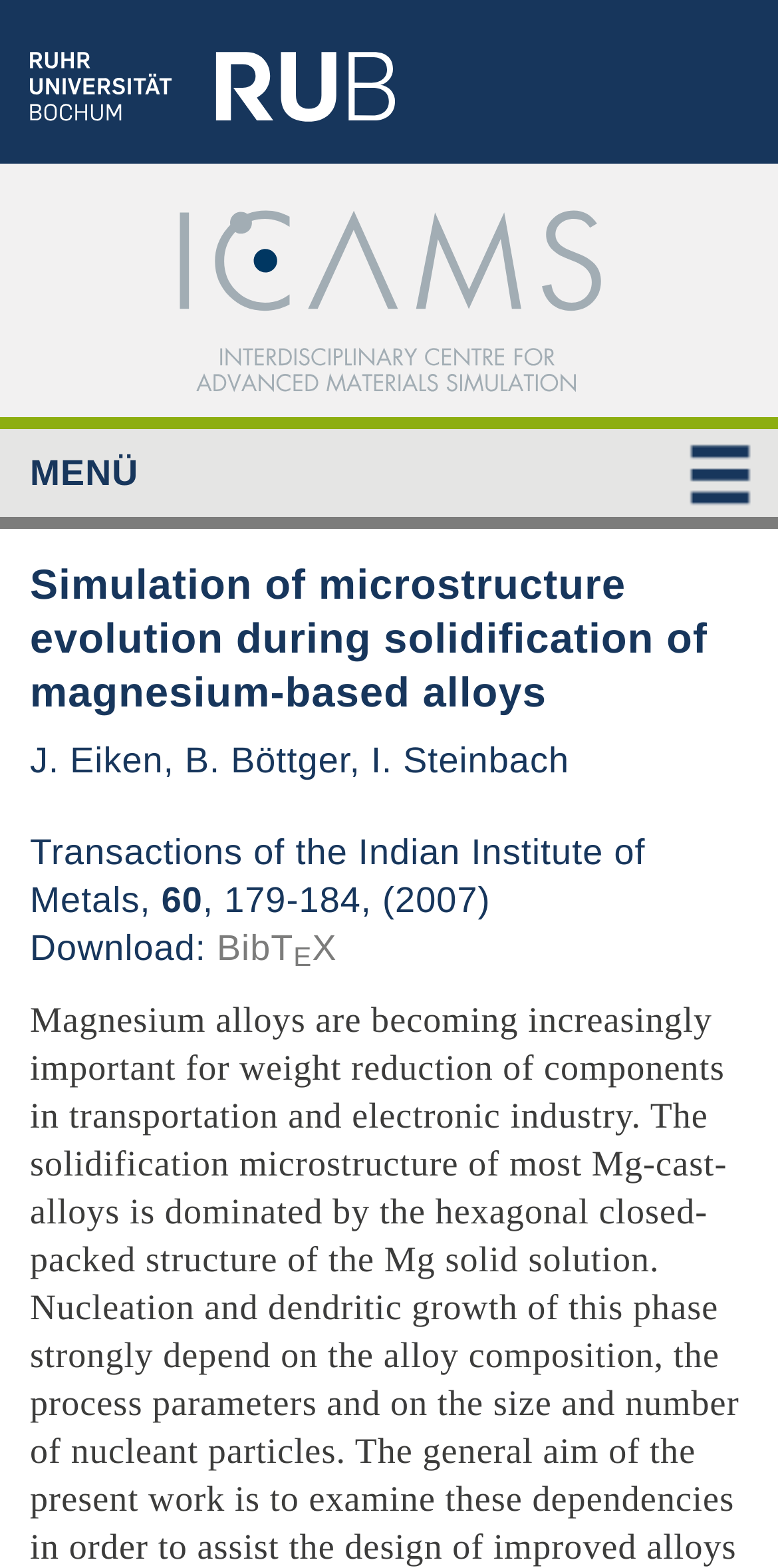Who are the authors of the publication?
Your answer should be a single word or phrase derived from the screenshot.

J. Eiken, B. Böttger, I. Steinbach